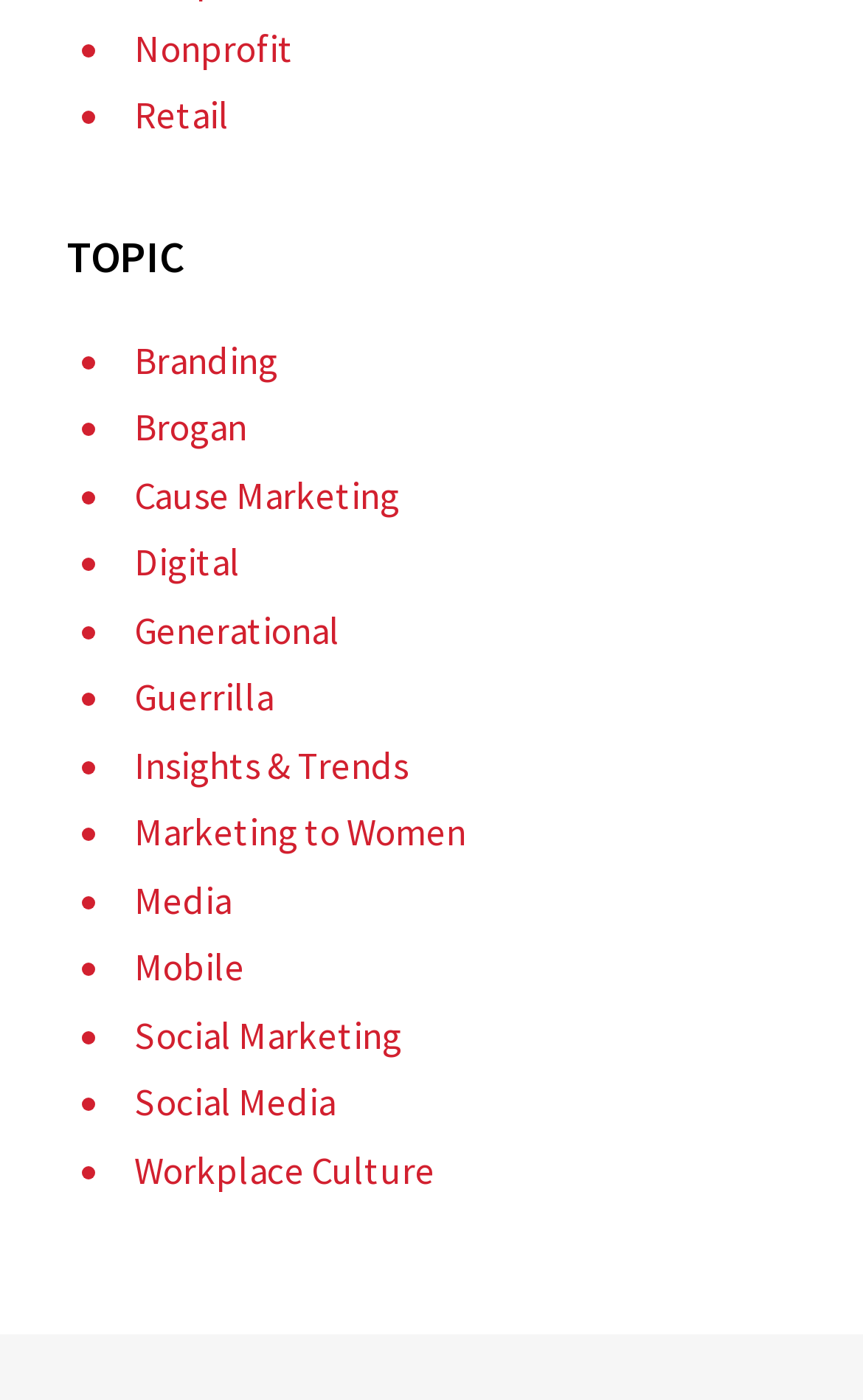Identify the bounding box coordinates necessary to click and complete the given instruction: "View TOPIC".

[0.077, 0.159, 0.923, 0.207]